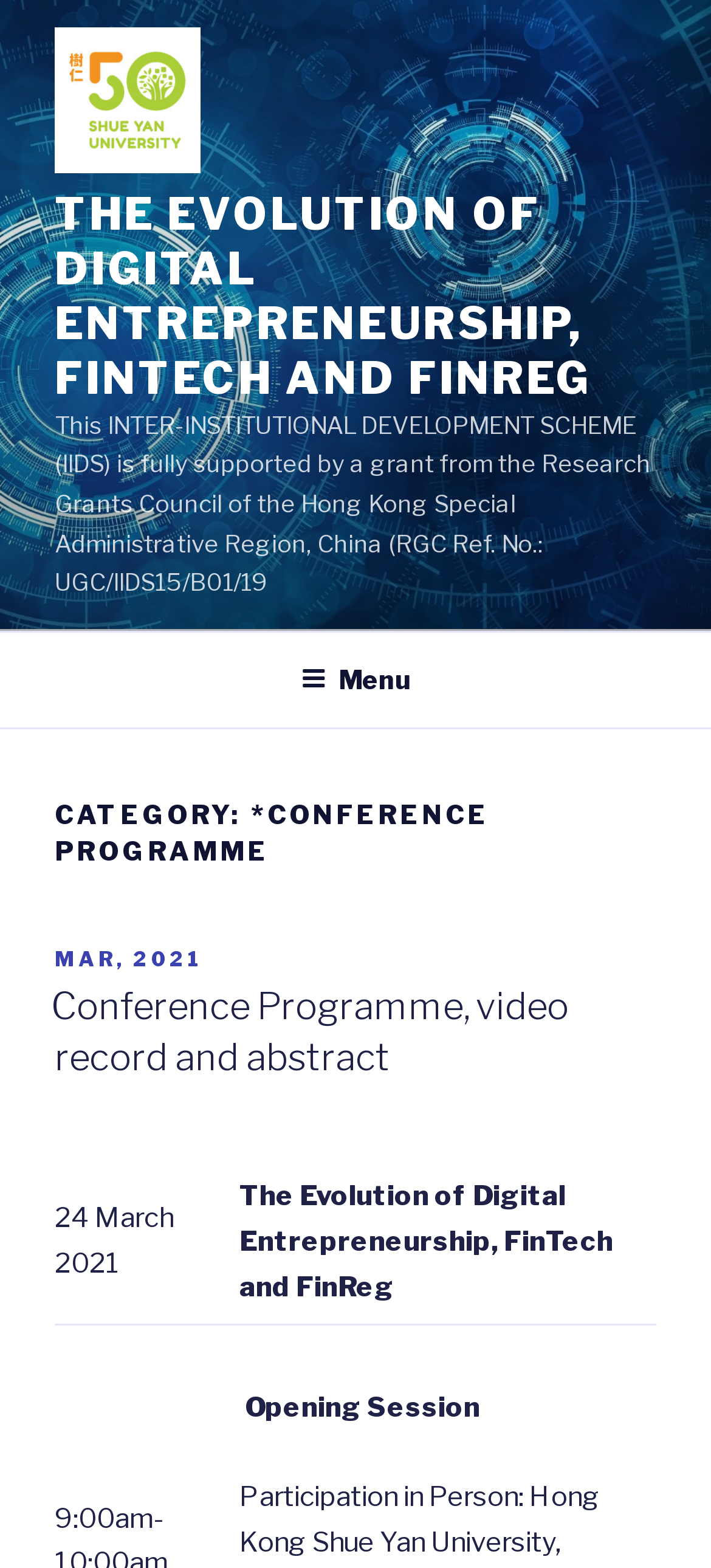Elaborate on the different components and information displayed on the webpage.

The webpage appears to be a conference program page, specifically for "The Evolution of Digital Entrepreneurship, FinTech and FinReg". At the top, there is a large image with the same title, taking up almost the entire width of the page. Below the image, there is a link with the same title, followed by a smaller image with the same title.

Underneath, there is a paragraph of text describing the conference, mentioning that it is fully supported by a grant from the Research Grants Council of the Hong Kong Special Administrative Region, China.

To the top right, there is a navigation menu labeled "Top Menu", which can be expanded by clicking a button labeled "Menu". 

Below the navigation menu, there is a heading that reads "CATEGORY: *CONFERENCE PROGRAMME". Under this heading, there is a section with a posted date, "MAR, 2021", and a link to a conference program, video record, and abstract. 

The main content of the page is a table with two columns, listing the date and title of the conference program. The first row lists the date "24 March 2021" and the title "The Evolution of Digital Entrepreneurship, FinTech and FinReg".